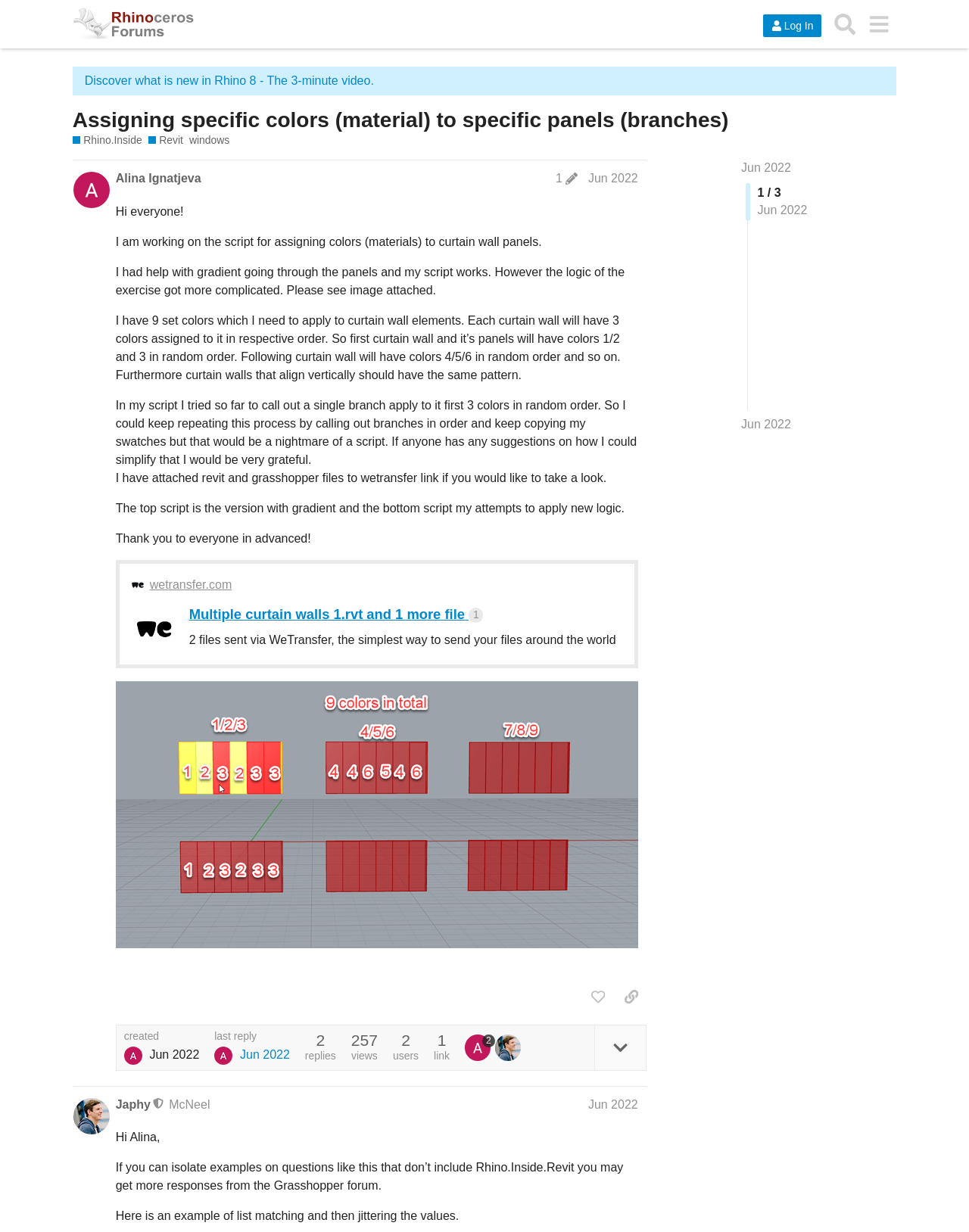Answer the following inquiry with a single word or phrase:
What is the file format of the attached file?

RVT